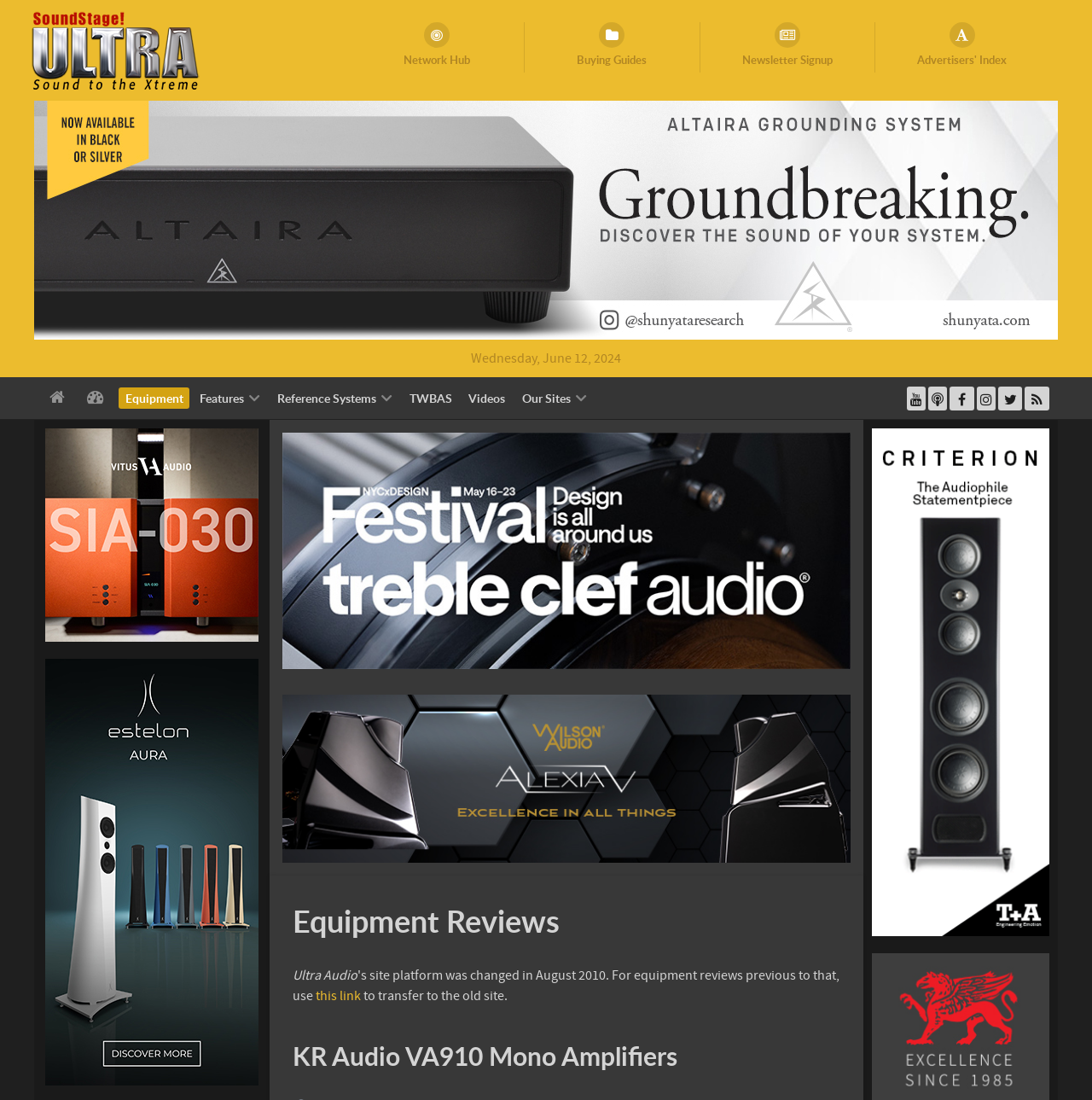Using details from the image, please answer the following question comprehensively:
How many main categories are listed in the top navigation bar?

I counted the links in the top navigation bar and found five main categories: 'Home', 'Equipment', 'Features', 'Reference Systems', and 'TWBAS'. This indicates that there are five main categories listed.